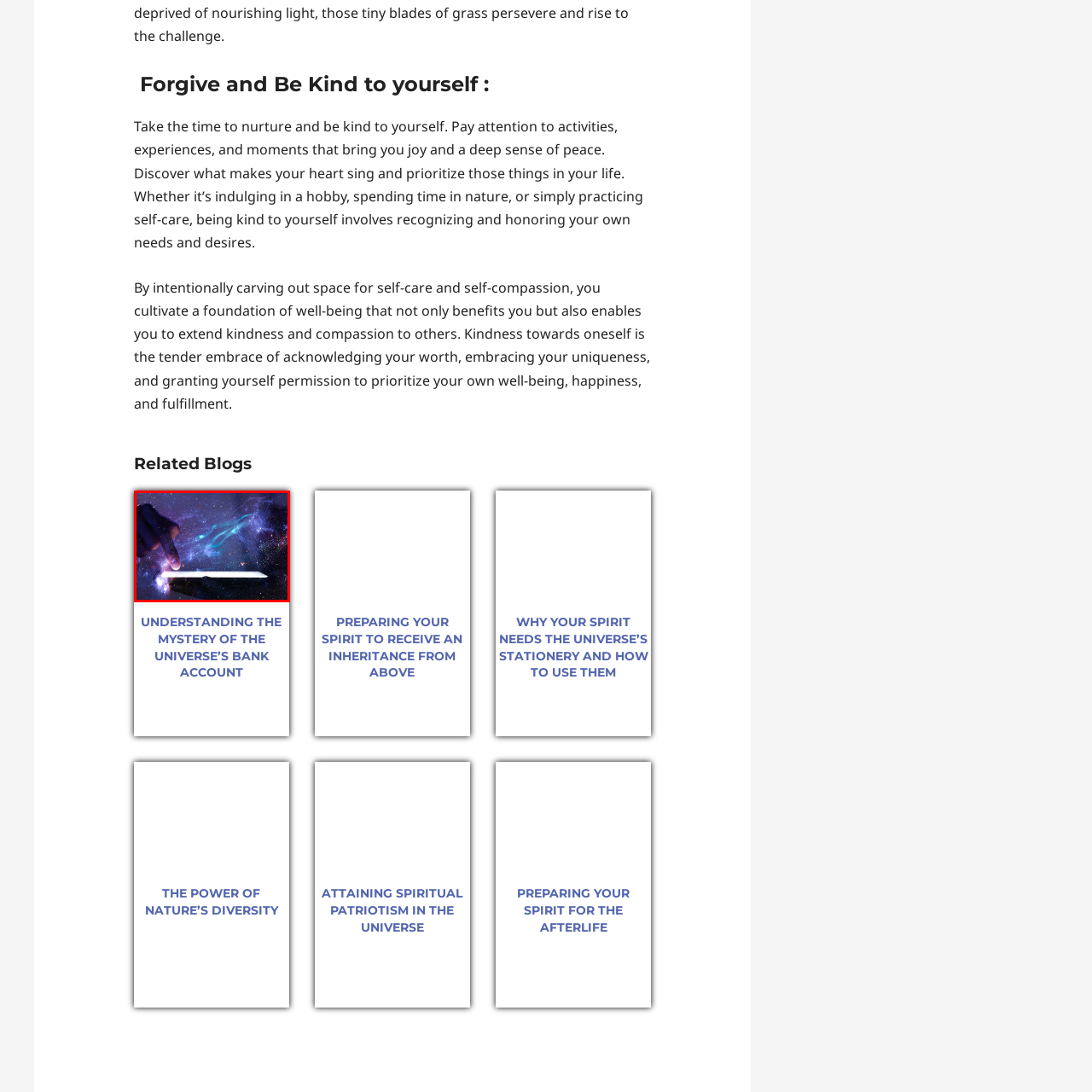What is the theme of the visual?
Observe the image highlighted by the red bounding box and answer the question comprehensively.

The evocative scene suggests a connection between technology and the vastness of the universe, emphasizing themes of exploration and discovery, which implies that the theme of the visual is exploration and discovery.